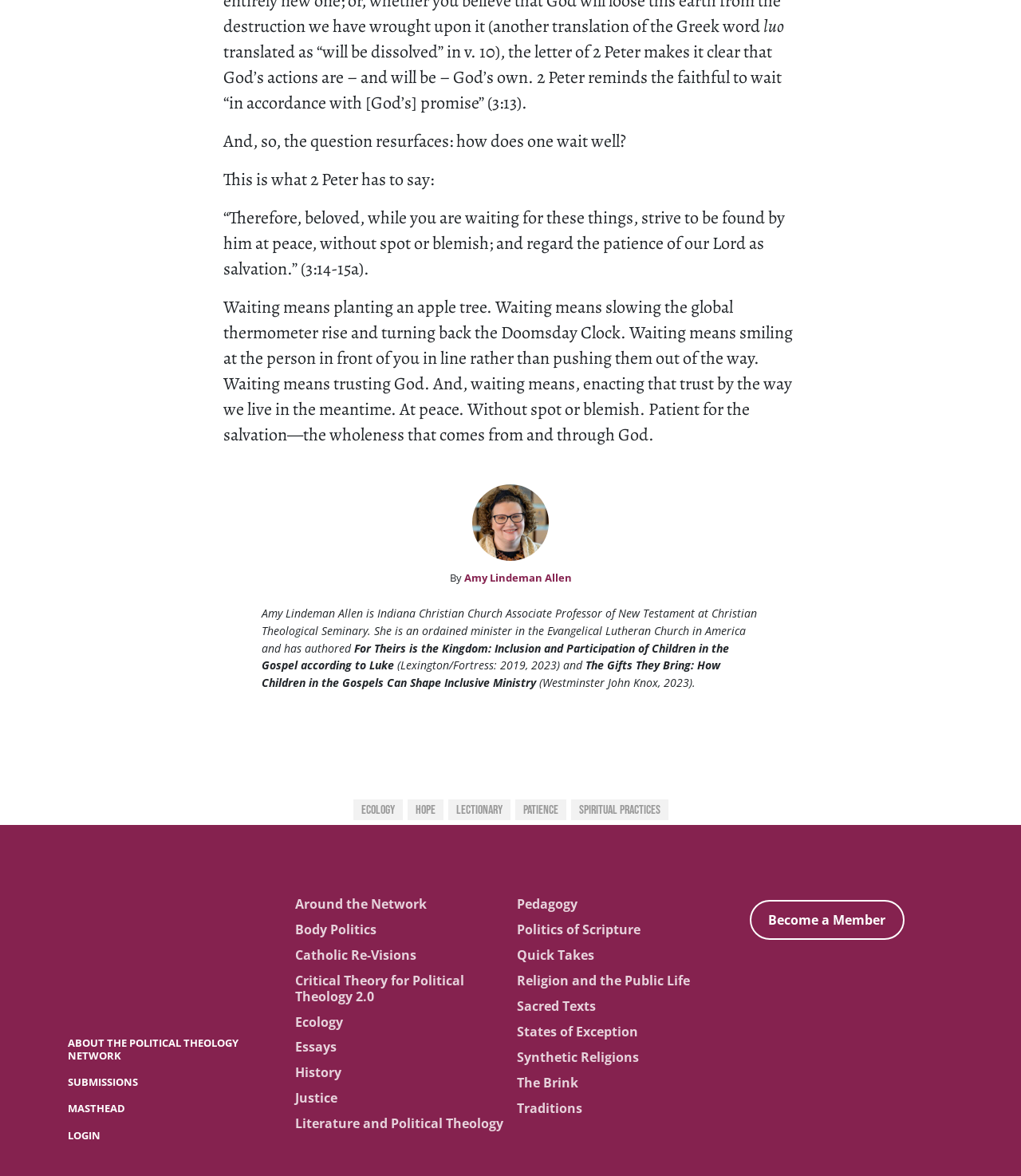Identify the bounding box coordinates of the specific part of the webpage to click to complete this instruction: "Learn about the Political Theology Network".

[0.066, 0.881, 0.234, 0.903]